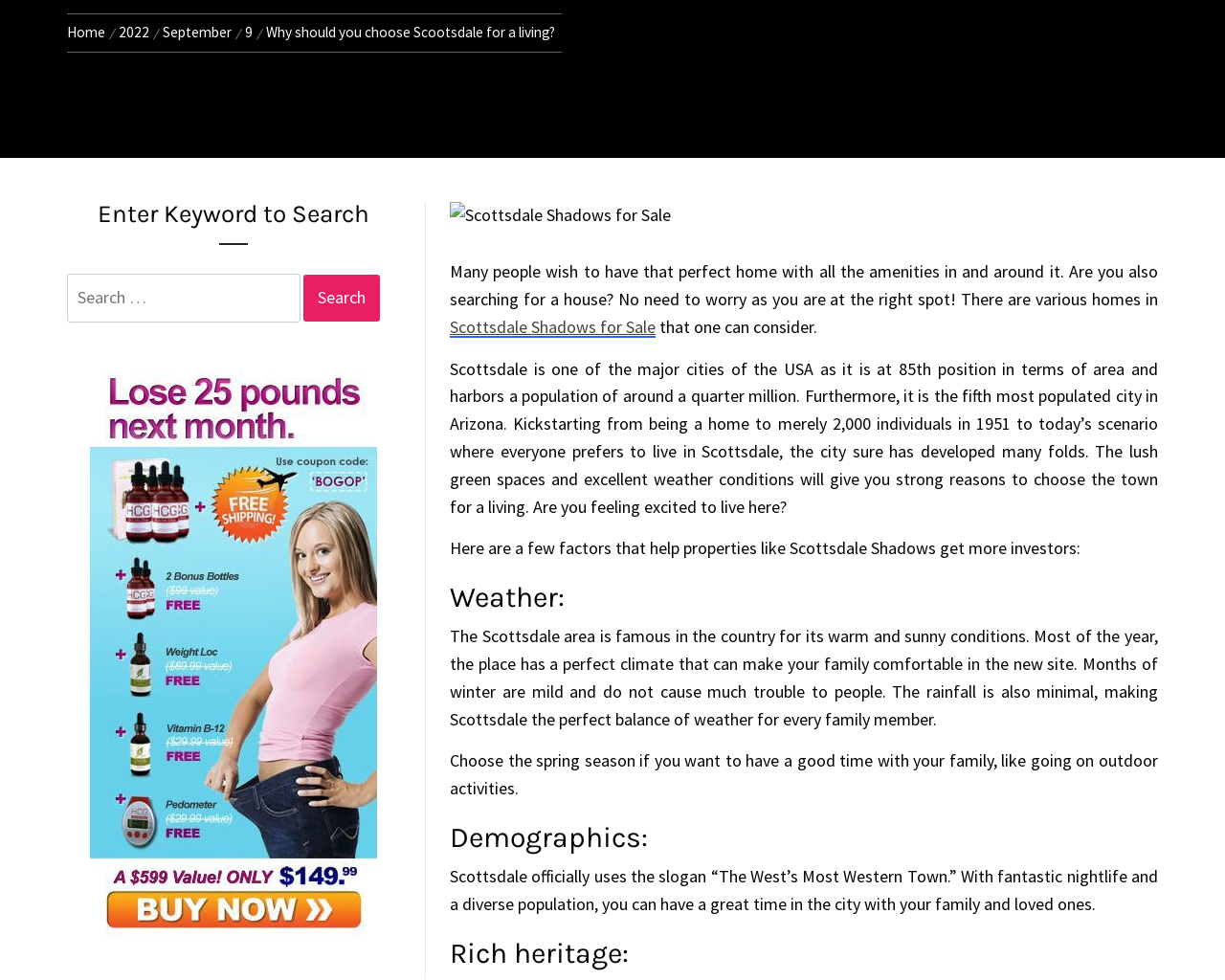Highlight the bounding box of the UI element that corresponds to this description: "Scottsdale Shadows for Sale".

[0.367, 0.322, 0.535, 0.345]